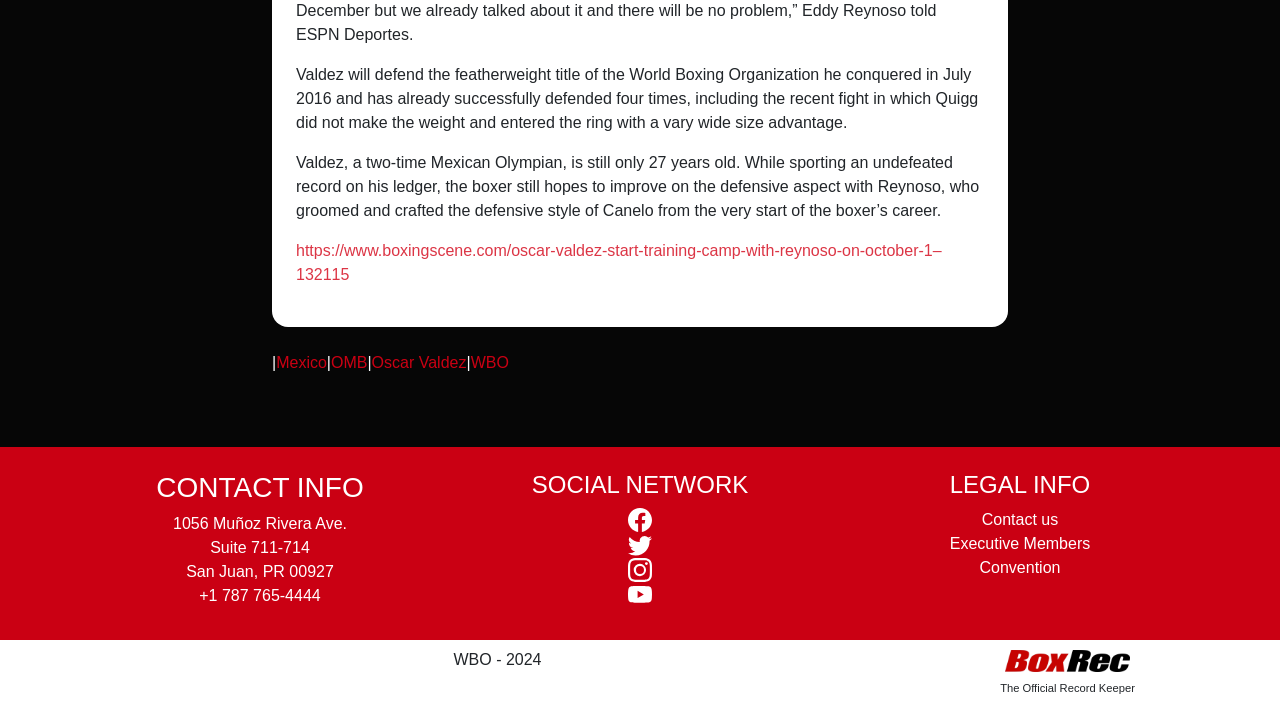What is the name of the record keeper?
Using the information from the image, answer the question thoroughly.

The image at the bottom of the webpage has the text 'The Official Record Keeper' and the logo 'boxrec logo', indicating that the name of the record keeper is BoxRec.